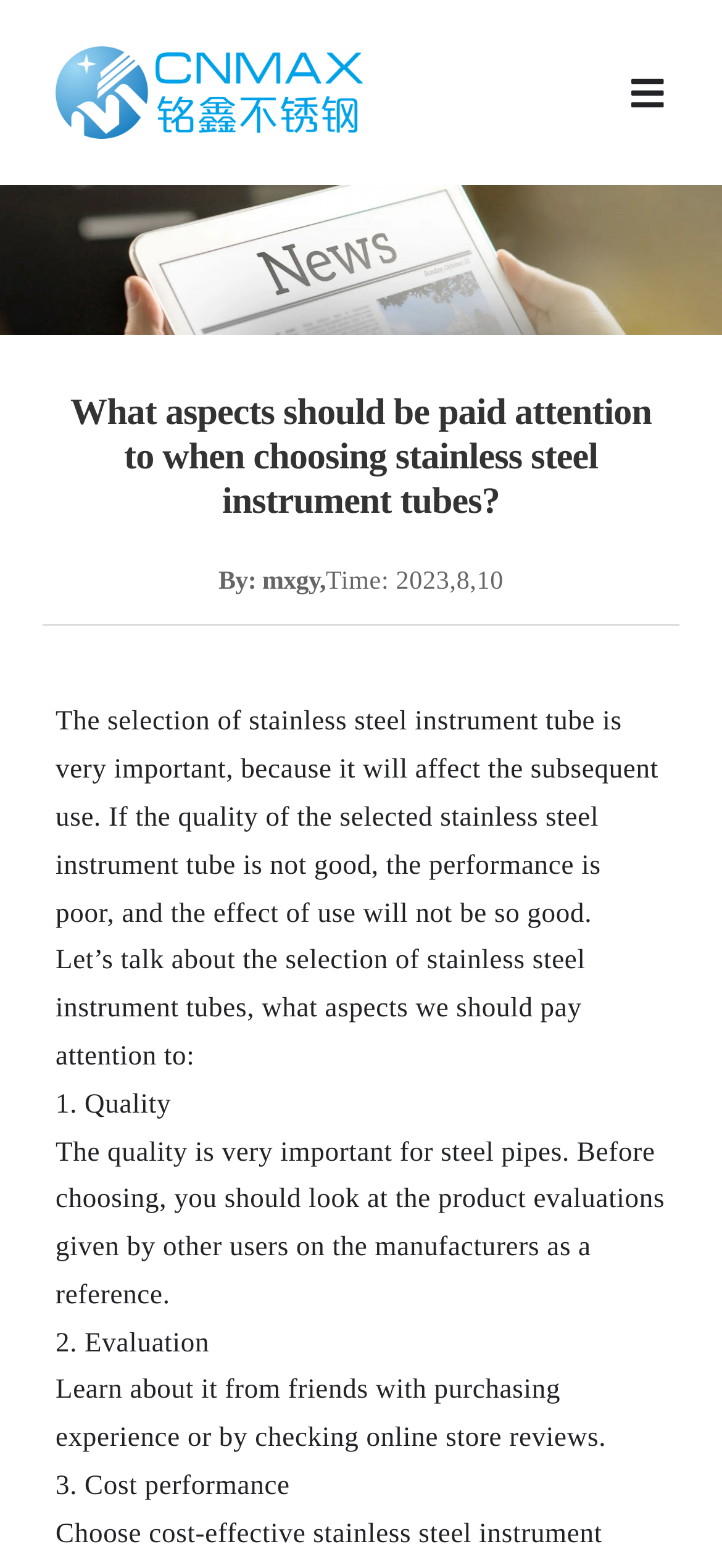Highlight the bounding box coordinates of the element you need to click to perform the following instruction: "Go to the Home page."

[0.0, 0.118, 1.0, 0.195]